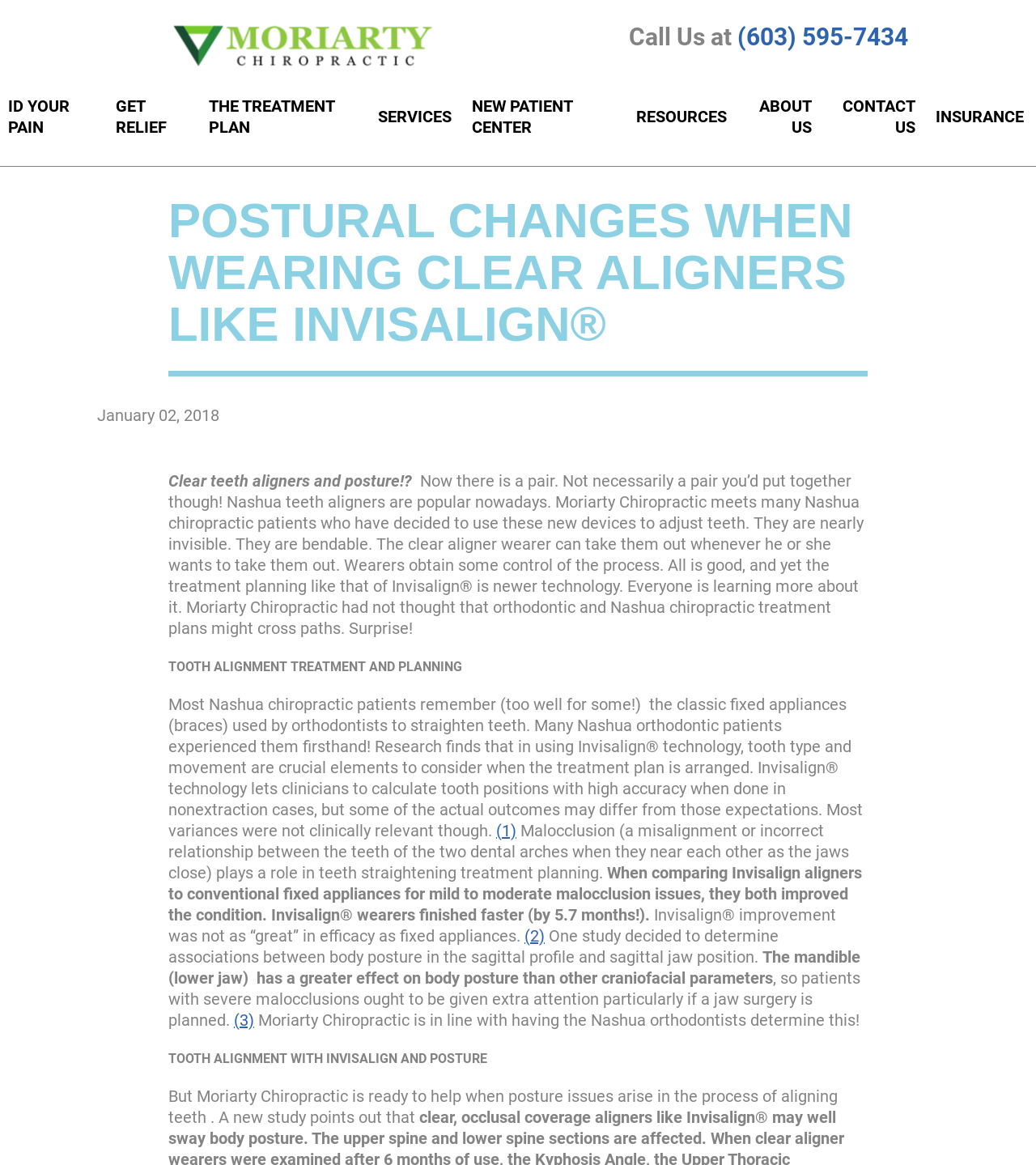What is the name of the chiropractic office?
Answer the question using a single word or phrase, according to the image.

Moriarty Chiropractic